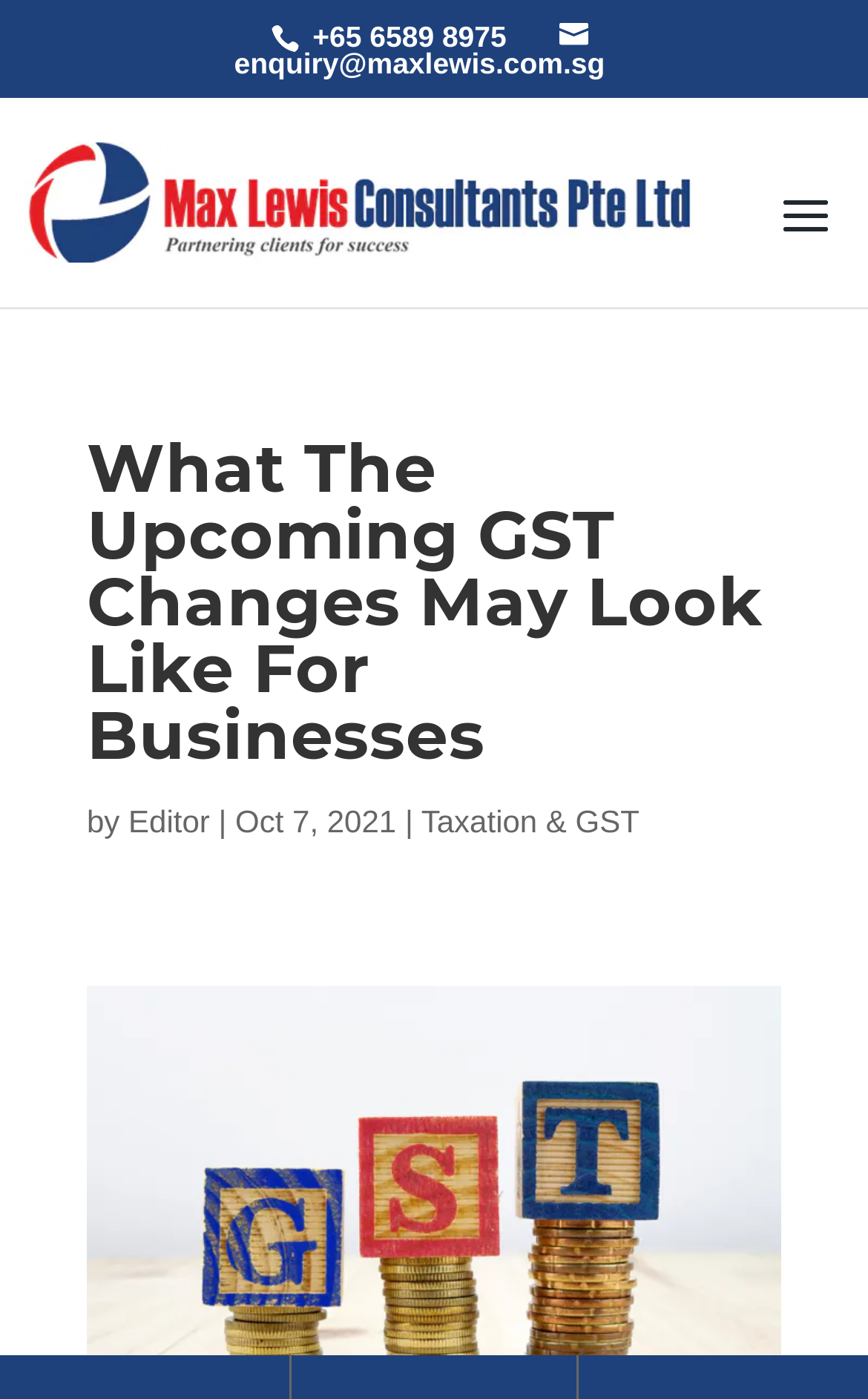Extract the bounding box for the UI element that matches this description: "+65 6589 8975".

[0.351, 0.014, 0.593, 0.038]